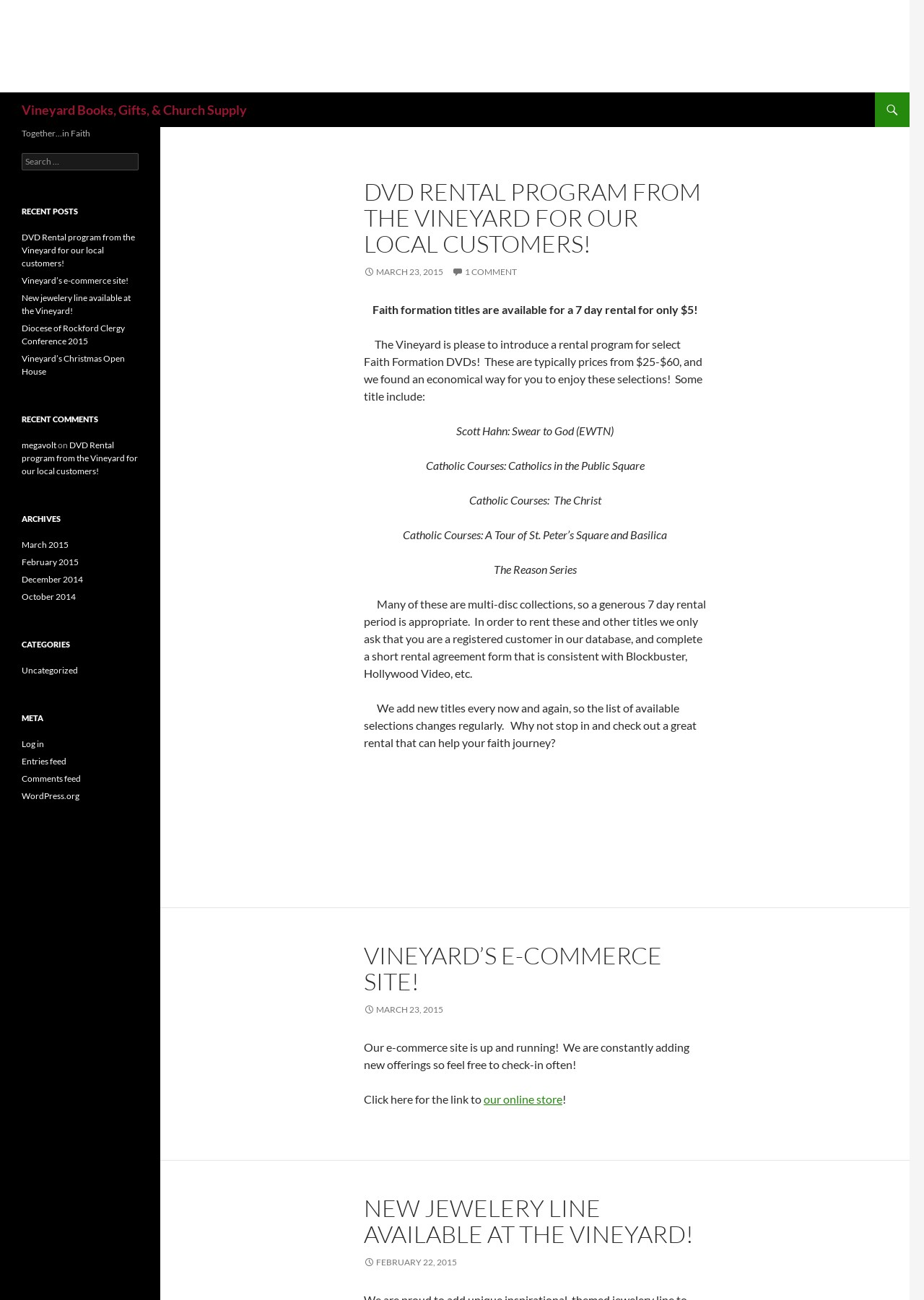Using the element description provided, determine the bounding box coordinates in the format (top-left x, top-left y, bottom-right x, bottom-right y). Ensure that all values are floating point numbers between 0 and 1. Element description: March 2015

[0.023, 0.415, 0.074, 0.423]